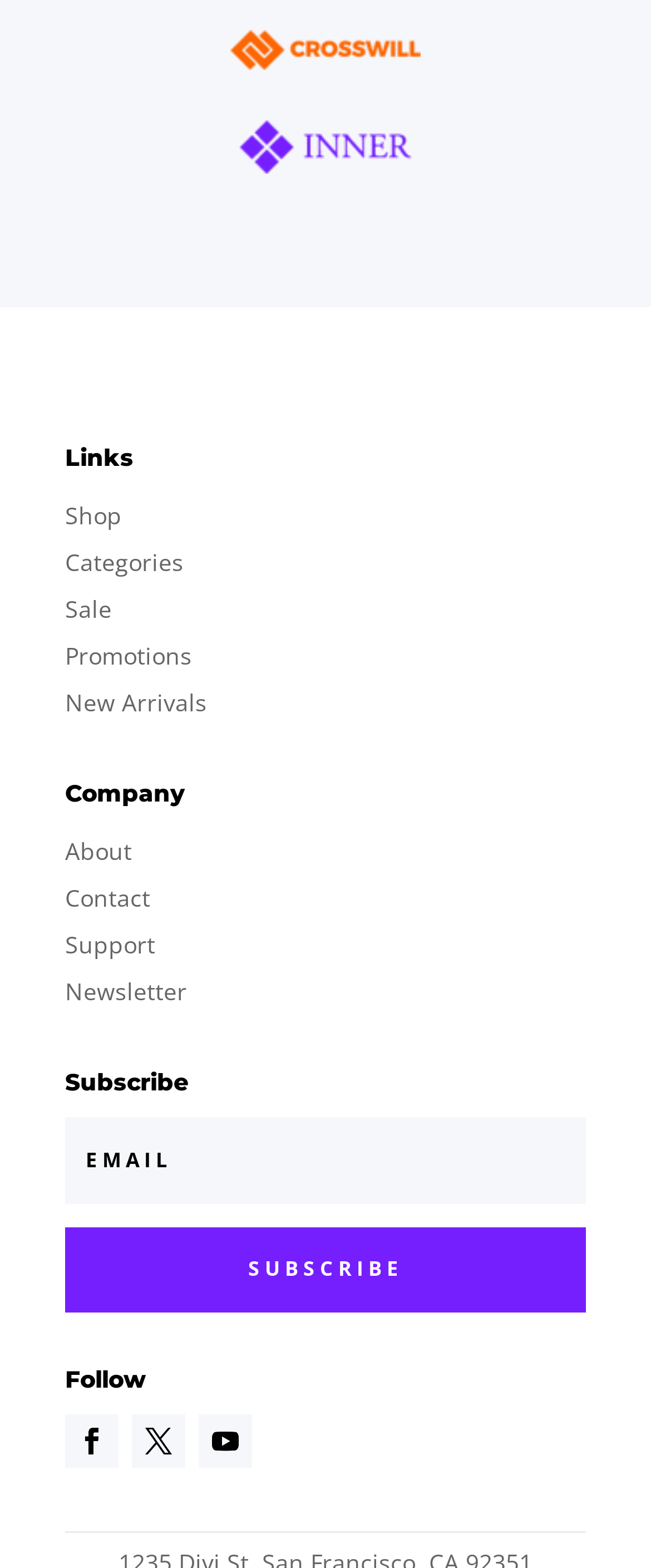What is the main category of links?
Please provide a detailed and thorough answer to the question.

Based on the links provided, it seems that the main category of links is related to shopping, which includes links to 'Shop', 'Categories', and 'Sale'.